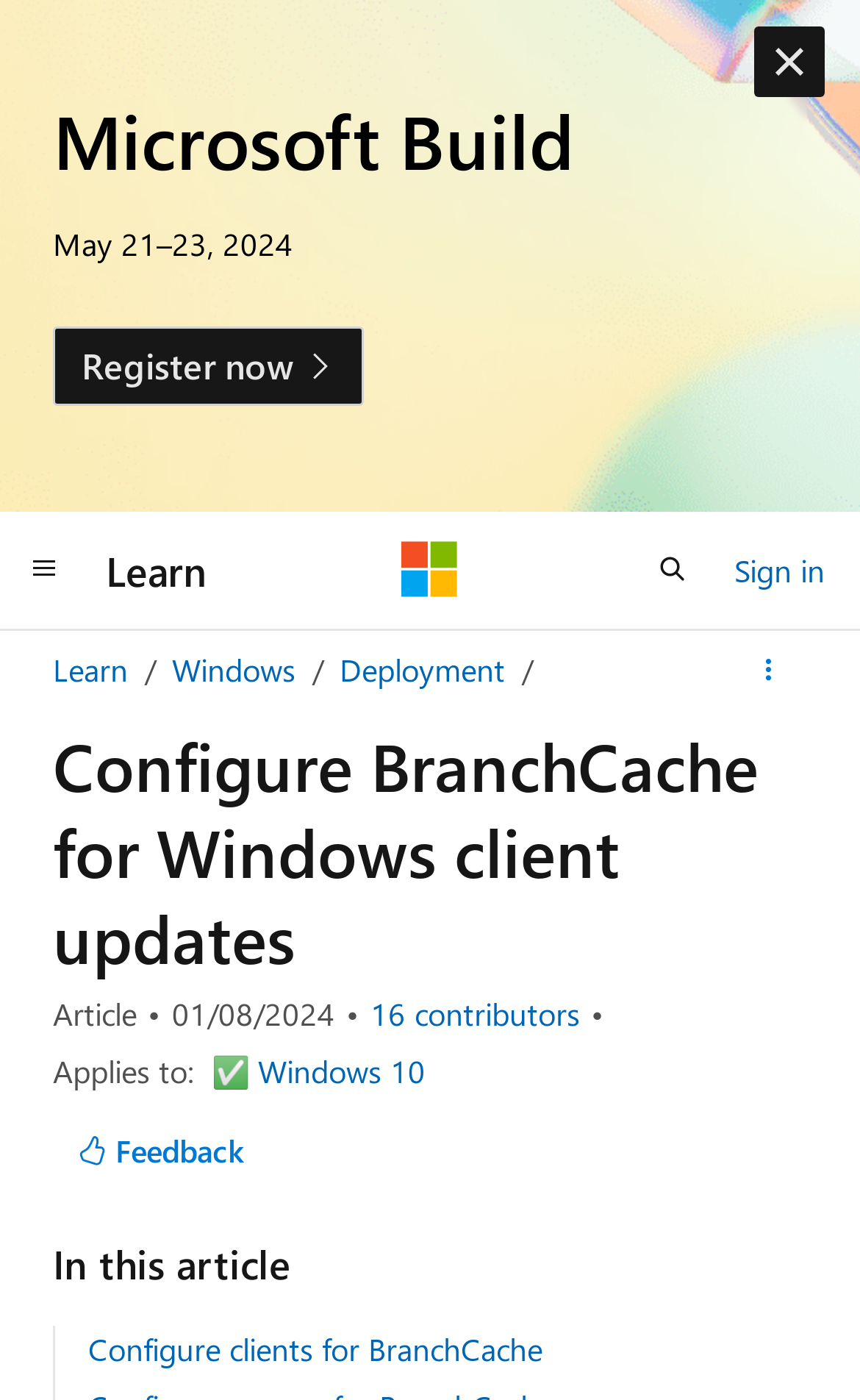Extract the bounding box coordinates for the UI element described as: "Configure clients for BranchCache".

[0.103, 0.949, 0.631, 0.978]